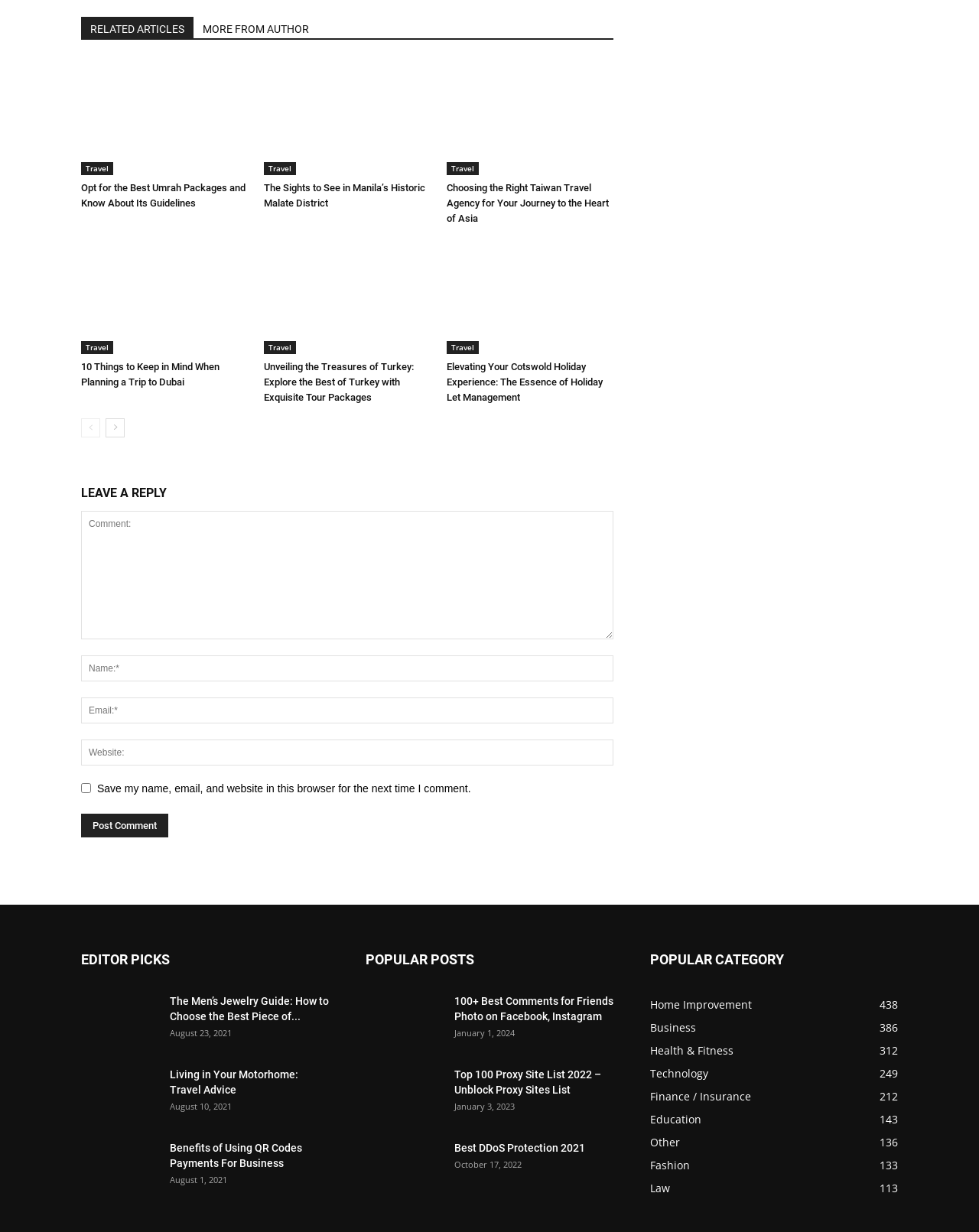Determine the bounding box coordinates of the clickable region to carry out the instruction: "View 'The Men’s Jewelry Guide'".

[0.173, 0.806, 0.336, 0.831]